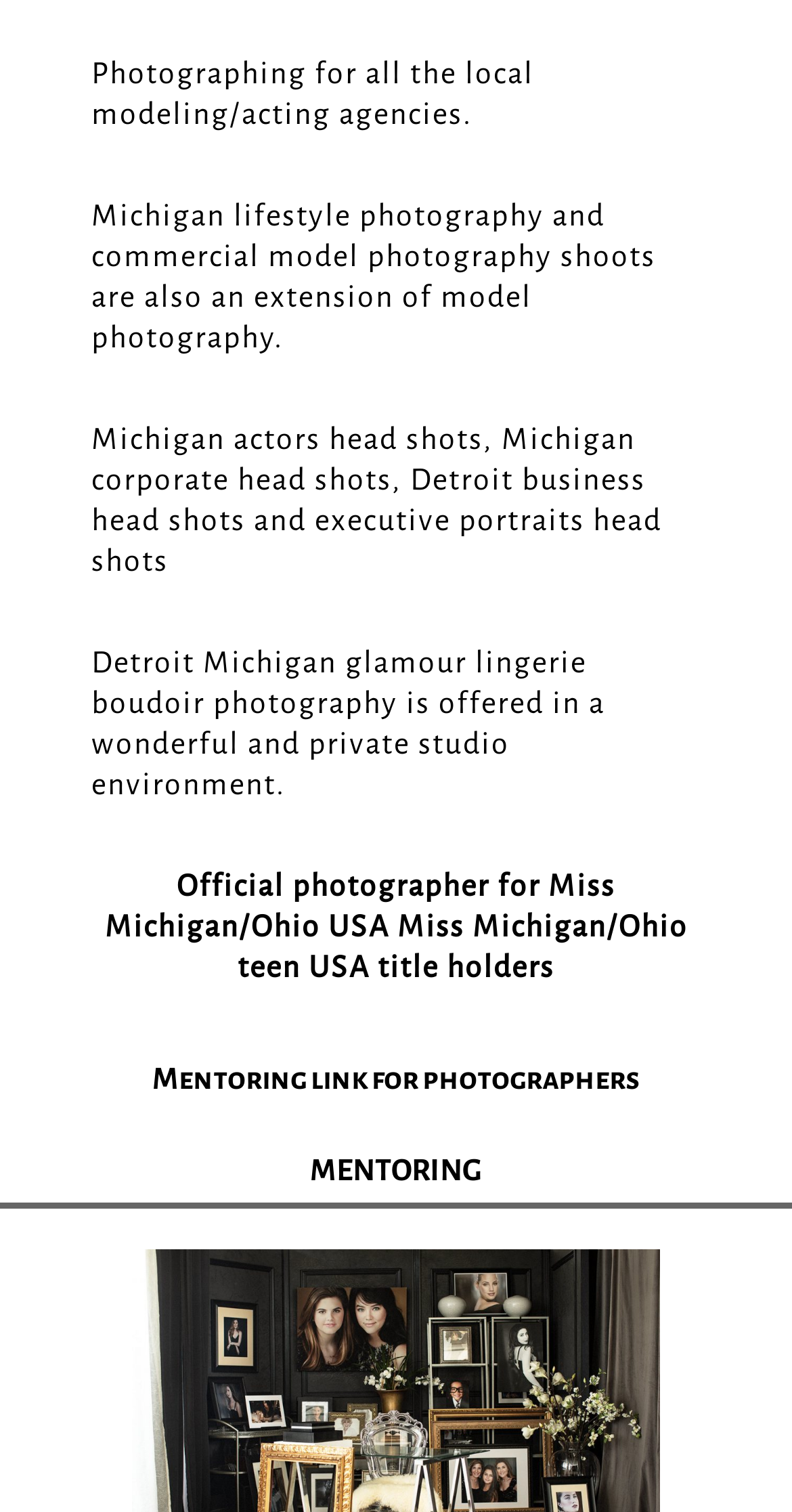Highlight the bounding box coordinates of the element you need to click to perform the following instruction: "Learn about mentoring for photographers."

[0.391, 0.763, 0.609, 0.785]